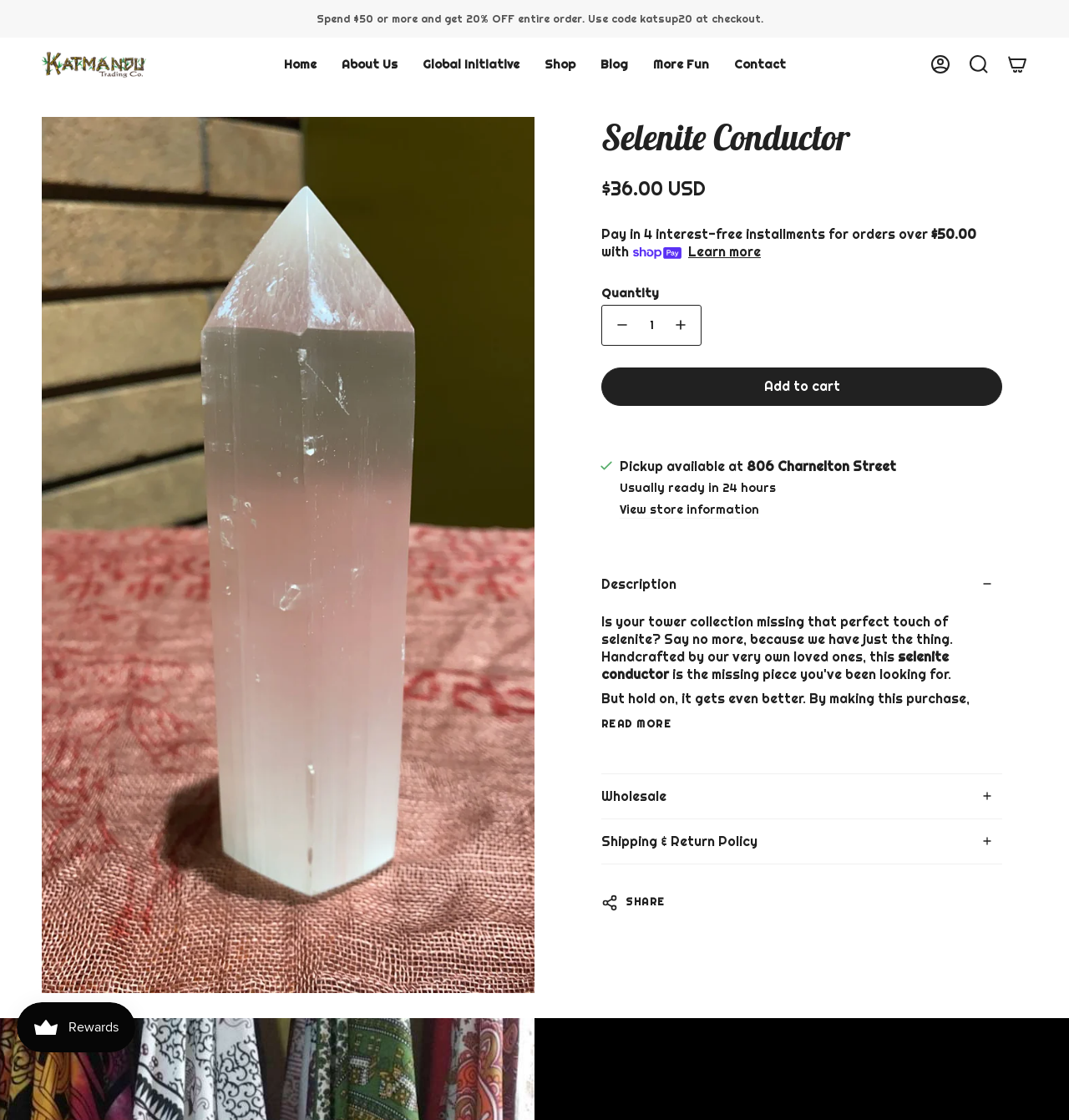Indicate the bounding box coordinates of the clickable region to achieve the following instruction: "Add the Selenite Conductor to cart."

[0.562, 0.328, 0.938, 0.362]